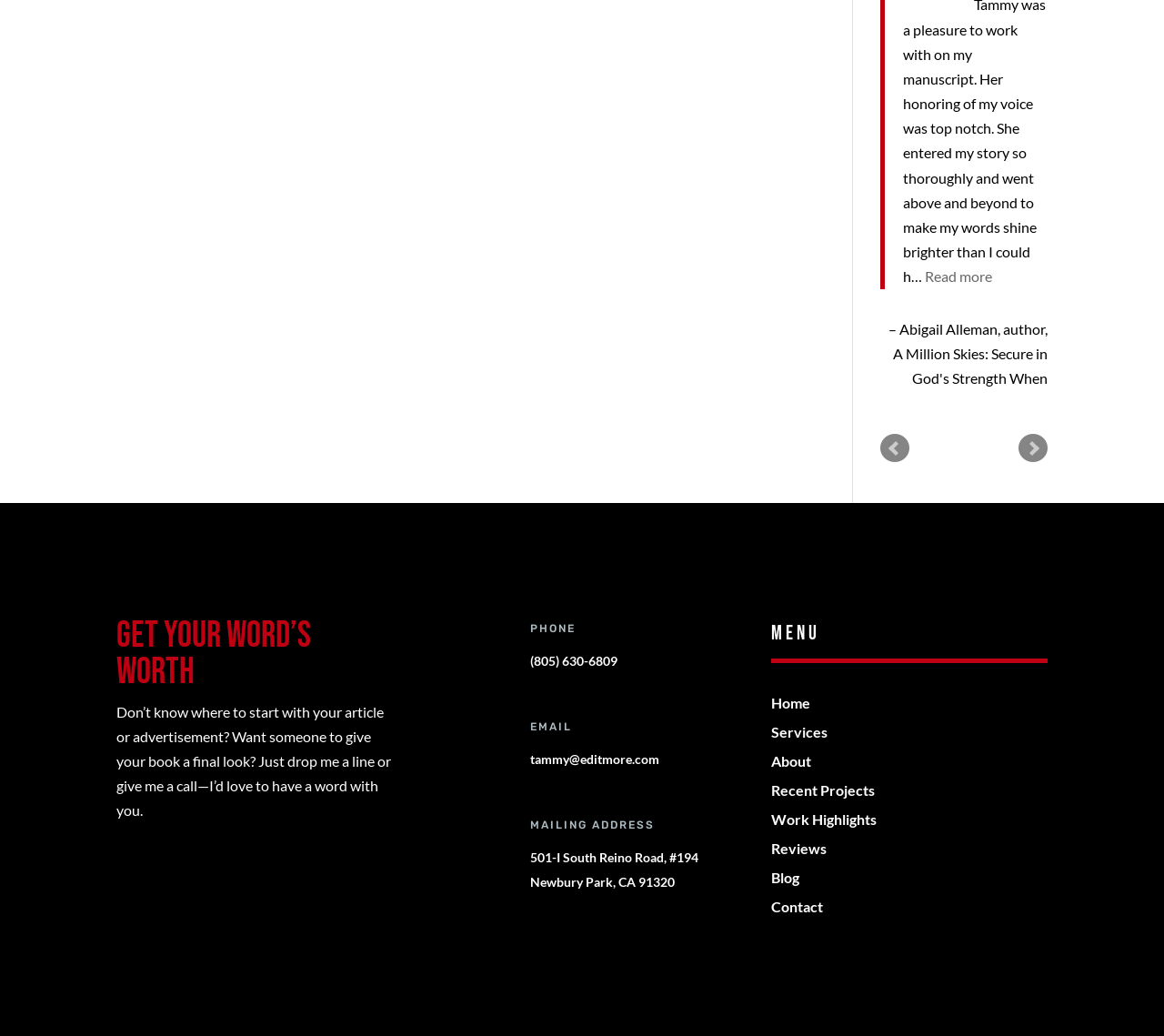Determine the bounding box coordinates for the HTML element described here: "Reviews".

[0.663, 0.81, 0.71, 0.827]